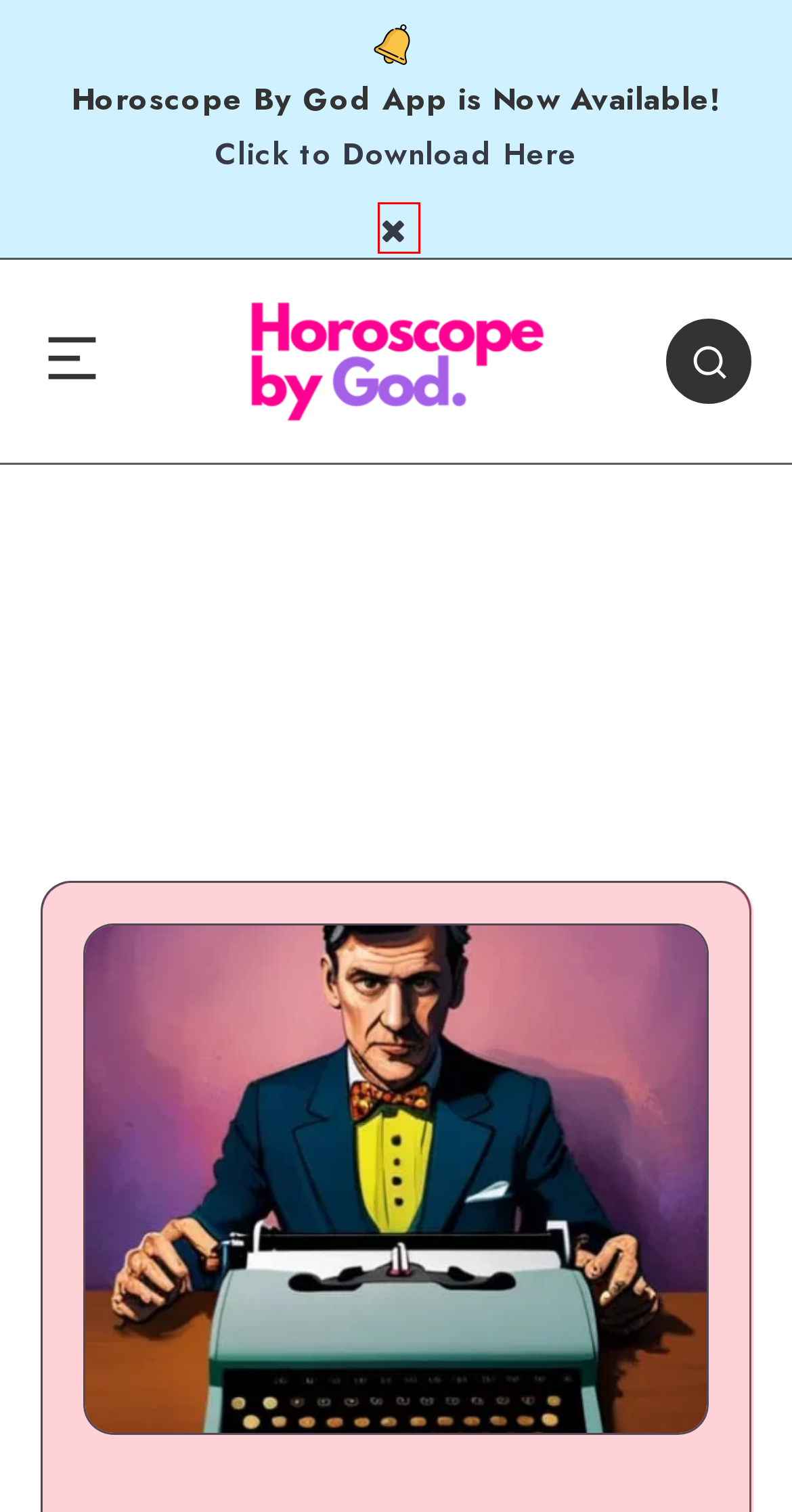Given a screenshot of a webpage with a red bounding box around a UI element, please identify the most appropriate webpage description that matches the new webpage after you click on the element. Here are the candidates:
A. 10 Birthday Gift Ideas for Scorpio Woman - 2024
B. Understanding Air Element in Astrology - Horoscope By God
C. Daily Tarot Reading By Horoscopebygod.com
D. 10 Birthday Gift Ideas for Leo Woman - 2024
E. Zodiac Archives - Horoscope By God
F. Past Life Analysis By Horoscopebygod.com
G. Astrology Archives - Horoscope By God
H. Blog - Horoscope By God

H